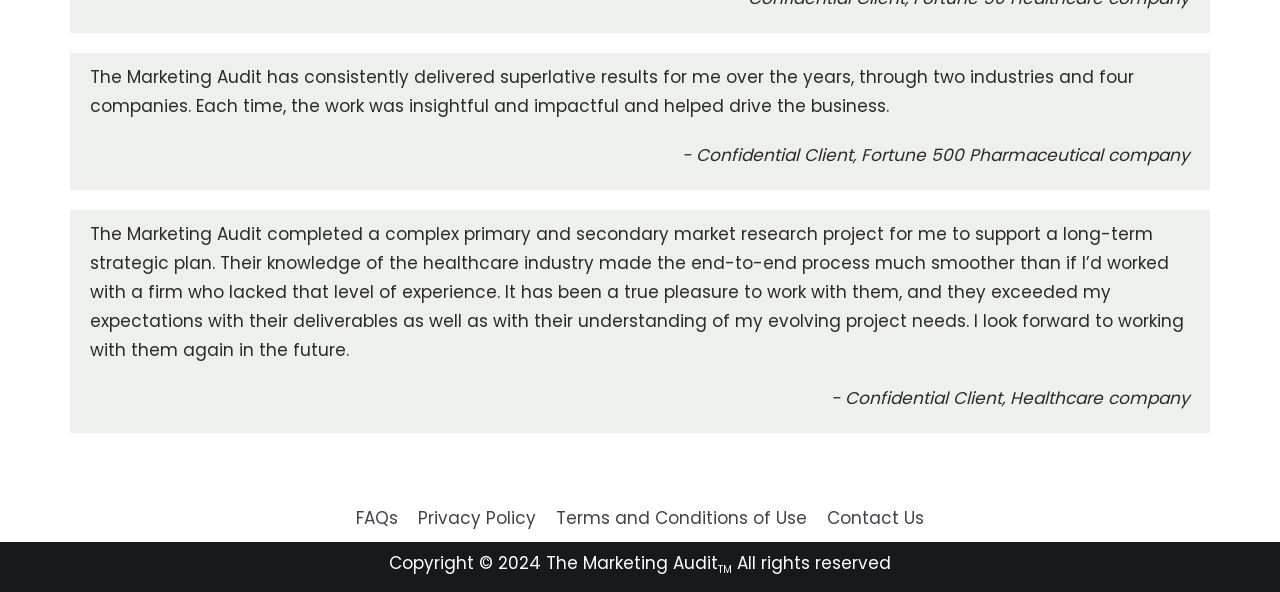Provide a one-word or brief phrase answer to the question:
What is the name of the company mentioned in the footer?

The Marketing Audit